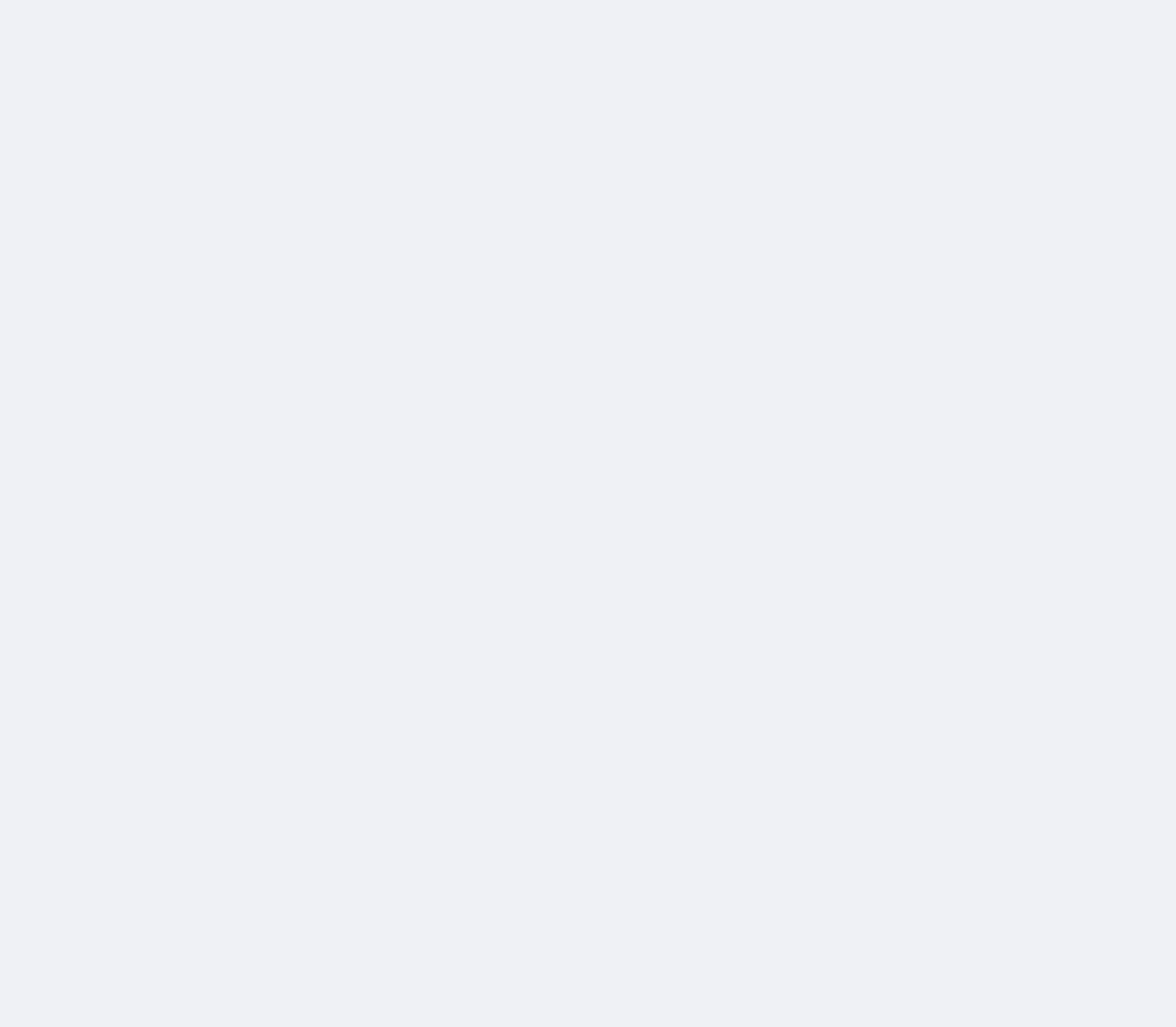Determine the bounding box coordinates of the region I should click to achieve the following instruction: "Adjust privacy settings". Ensure the bounding box coordinates are four float numbers between 0 and 1, i.e., [left, top, right, bottom].

[0.692, 0.96, 0.8, 0.985]